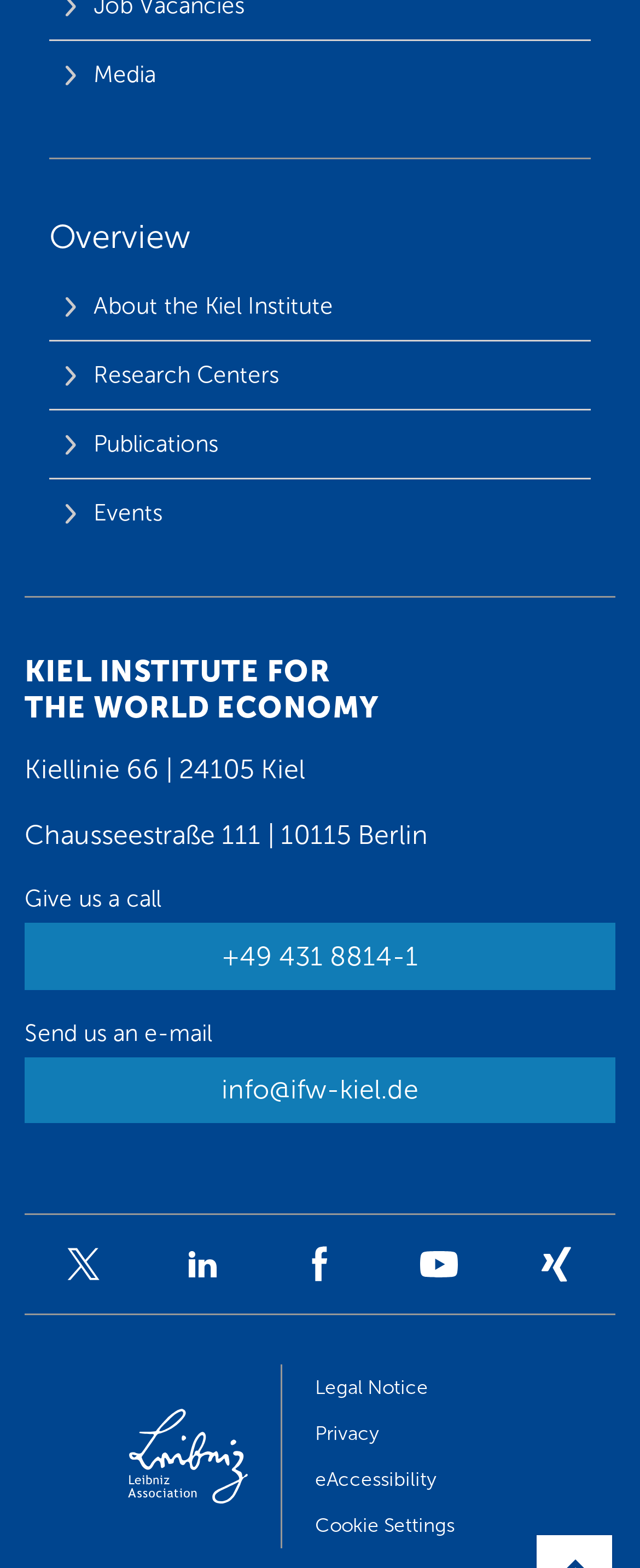Using the details from the image, please elaborate on the following question: What is the phone number to call?

I found the answer by looking at the link element with ID 248, which contains the phone number '+49 431 8814-1'. This element is located near the static text element with ID 476, which says 'Give us a call'.